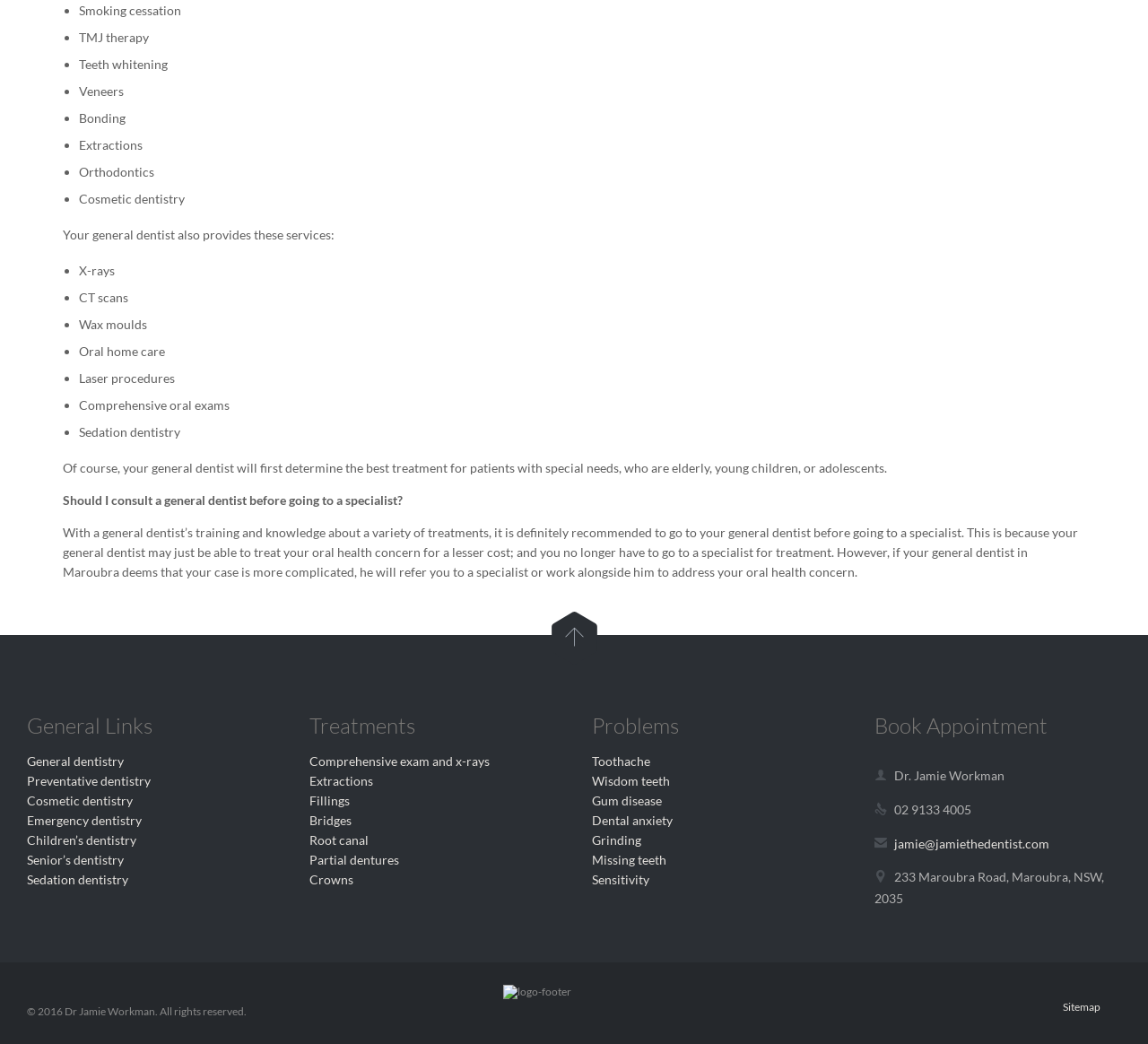Please provide a short answer using a single word or phrase for the question:
What is the location of Dr. Jamie Workman's dental clinic?

Maroubra Road, Maroubra, NSW, 2035